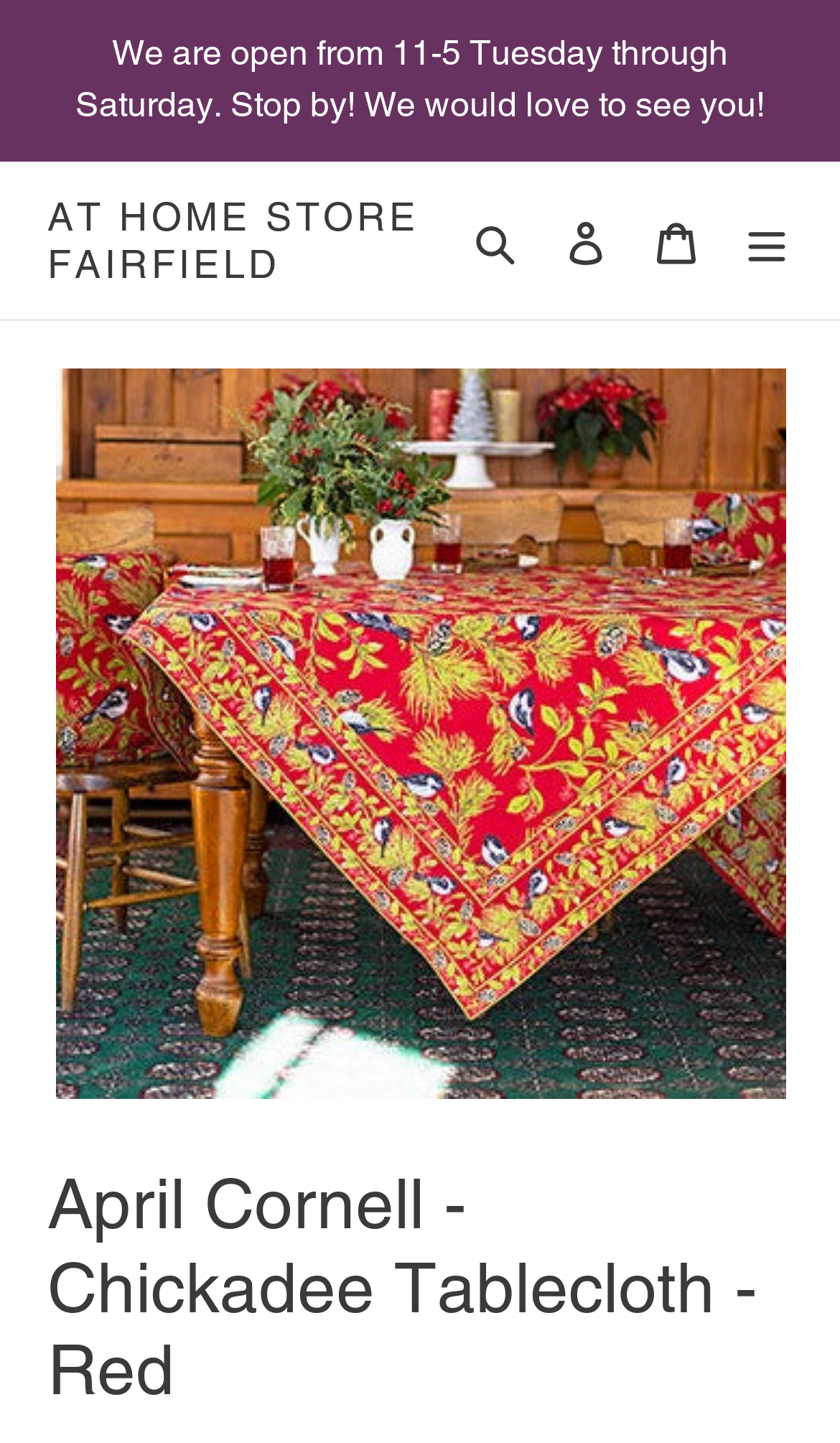What is the color of the tablecloth?
Use the image to give a comprehensive and detailed response to the question.

The image and heading on the webpage both mention 'Red' as the color of the tablecloth, specifically the 'April Cornell - Chickadee Tablecloth - Red'.